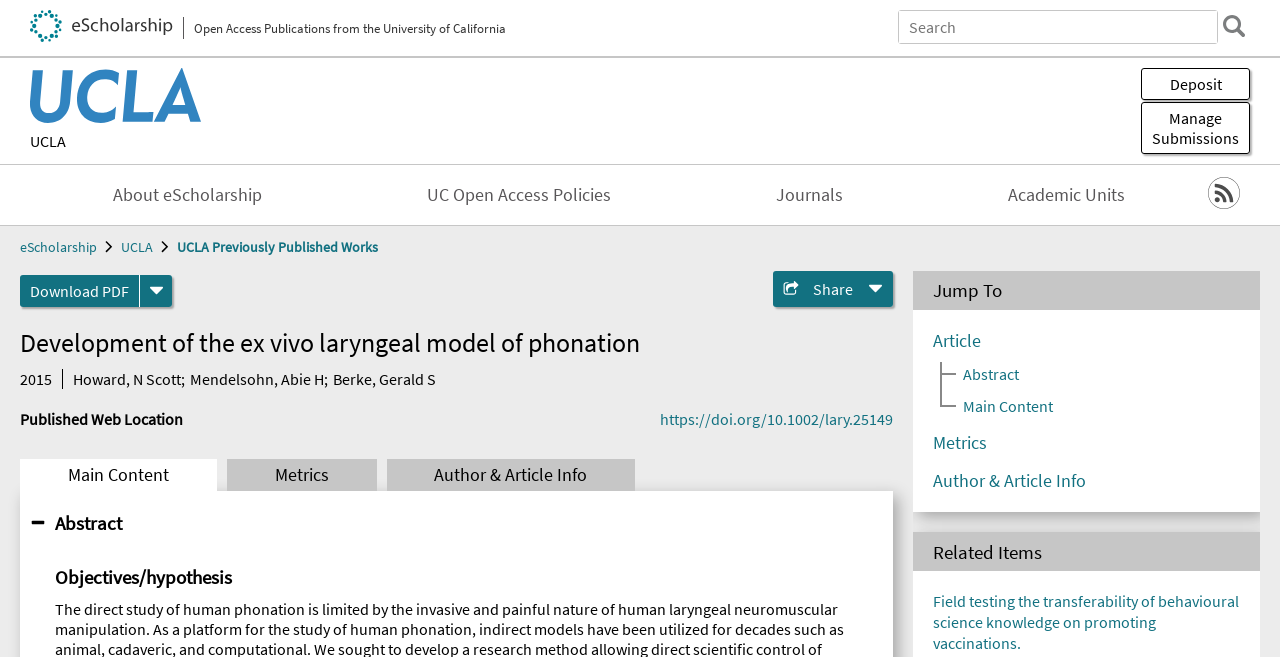Provide the bounding box coordinates for the UI element that is described by this text: "Download PDF". The coordinates should be in the form of four float numbers between 0 and 1: [left, top, right, bottom].

[0.016, 0.418, 0.109, 0.467]